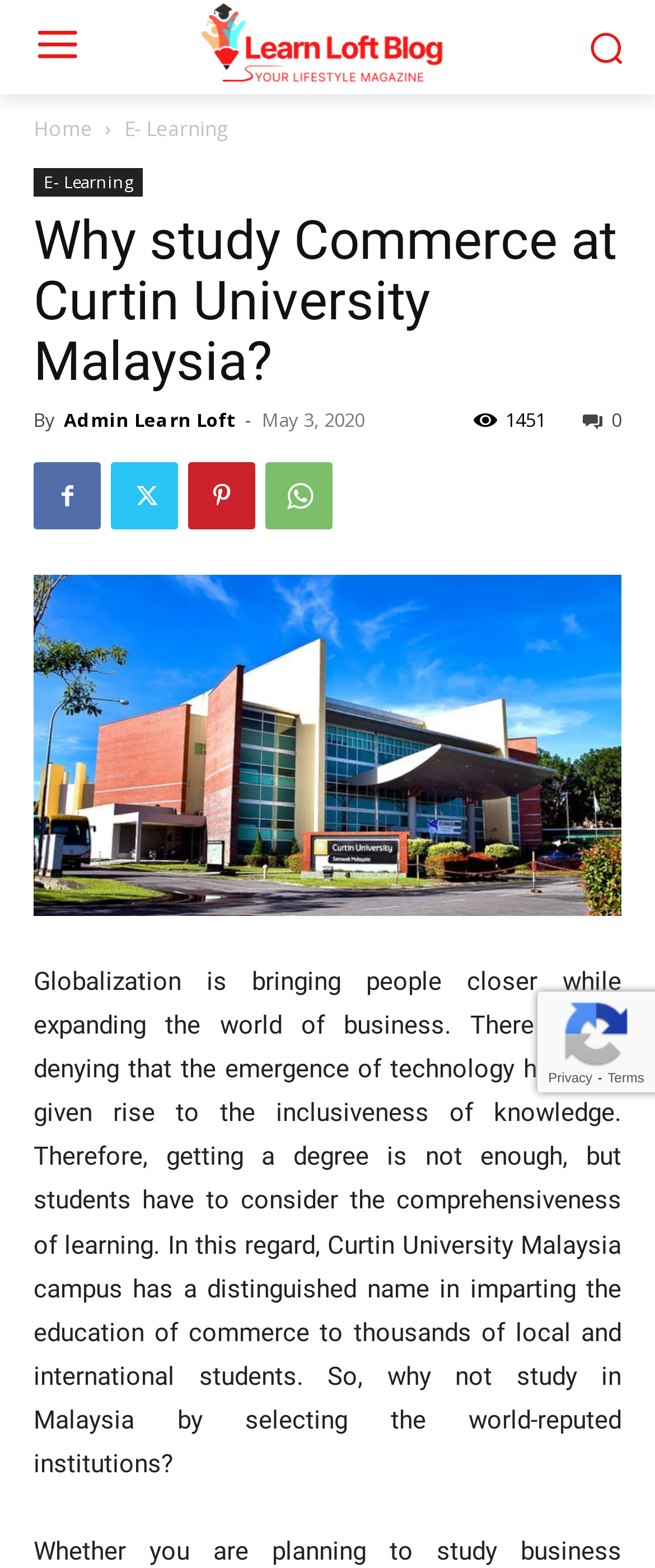Pinpoint the bounding box coordinates of the element that must be clicked to accomplish the following instruction: "Read the article". The coordinates should be in the format of four float numbers between 0 and 1, i.e., [left, top, right, bottom].

[0.051, 0.367, 0.949, 0.584]